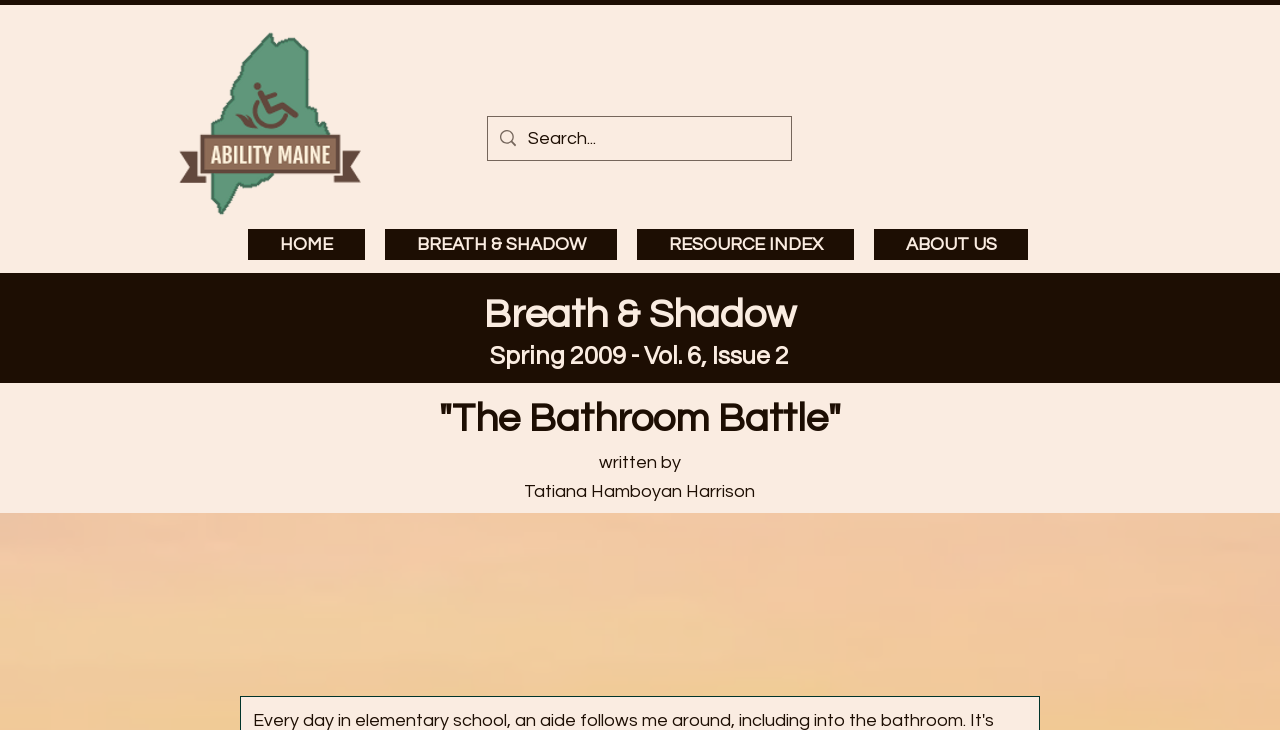What is the volume and issue number of the current publication? Please answer the question using a single word or phrase based on the image.

Vol. 6, Issue 2